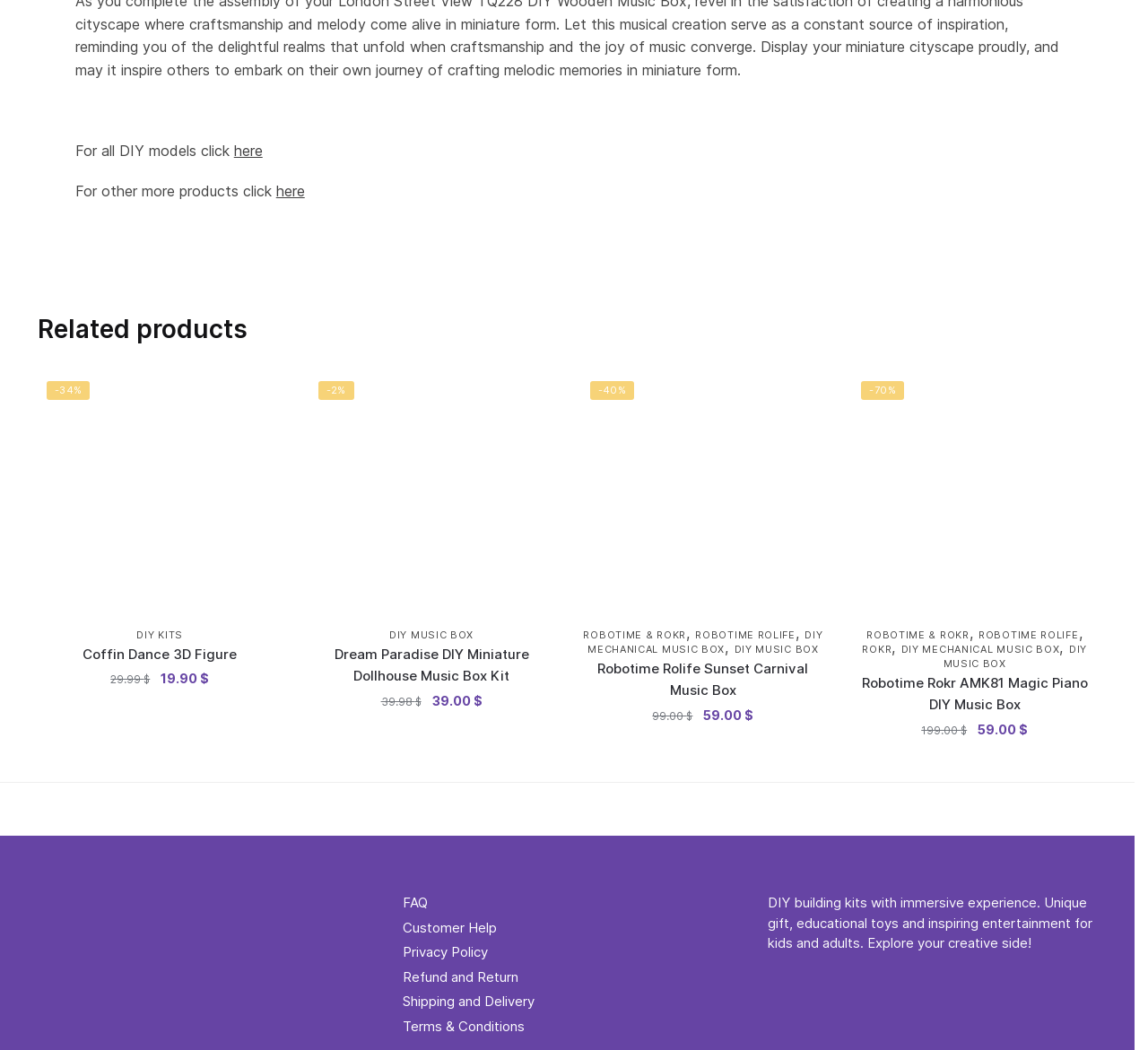Please locate the bounding box coordinates for the element that should be clicked to achieve the following instruction: "Click on 'DIY KITS'". Ensure the coordinates are given as four float numbers between 0 and 1, i.e., [left, top, right, bottom].

[0.119, 0.597, 0.159, 0.609]